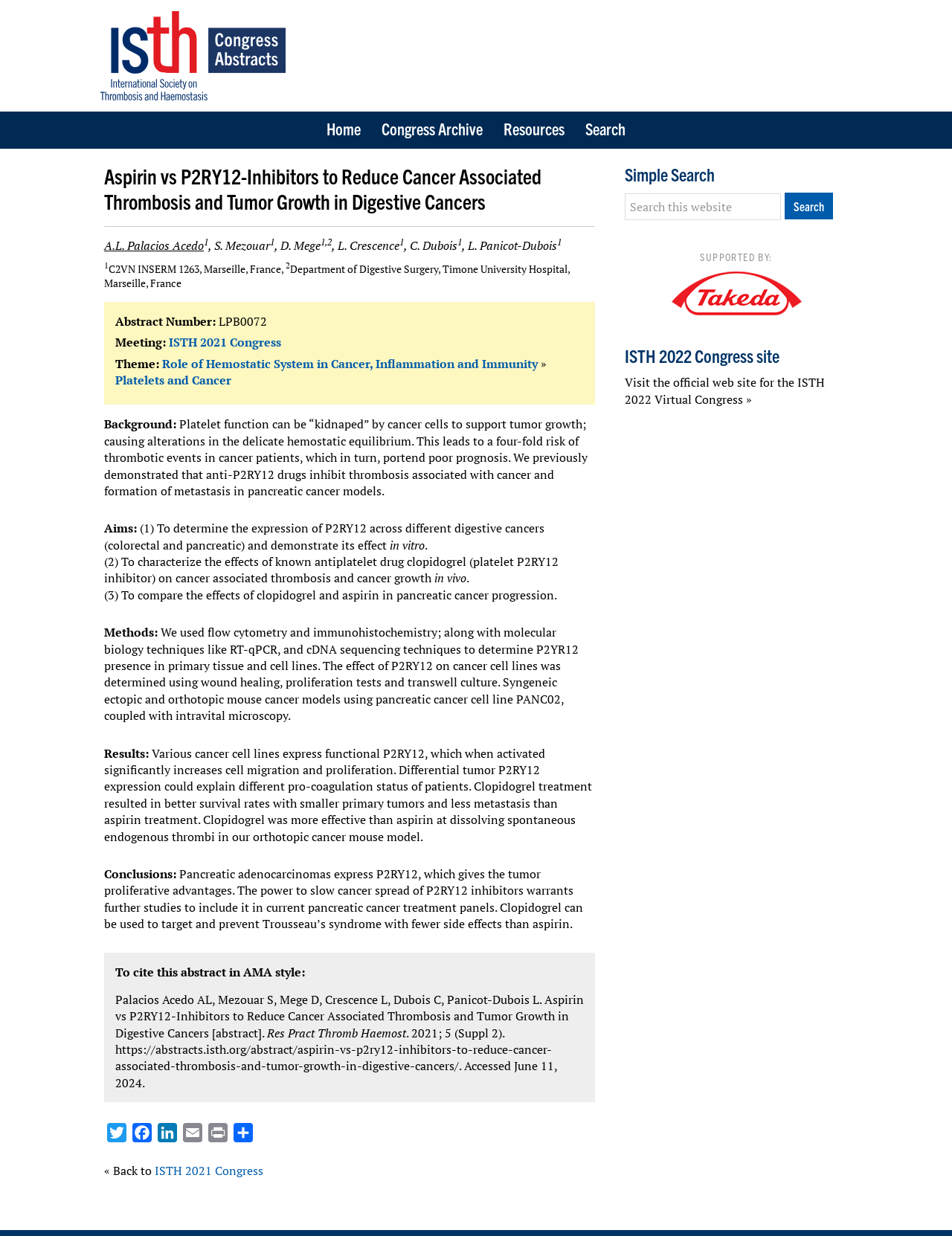Provide the bounding box for the UI element matching this description: "parent_node: Company".

None